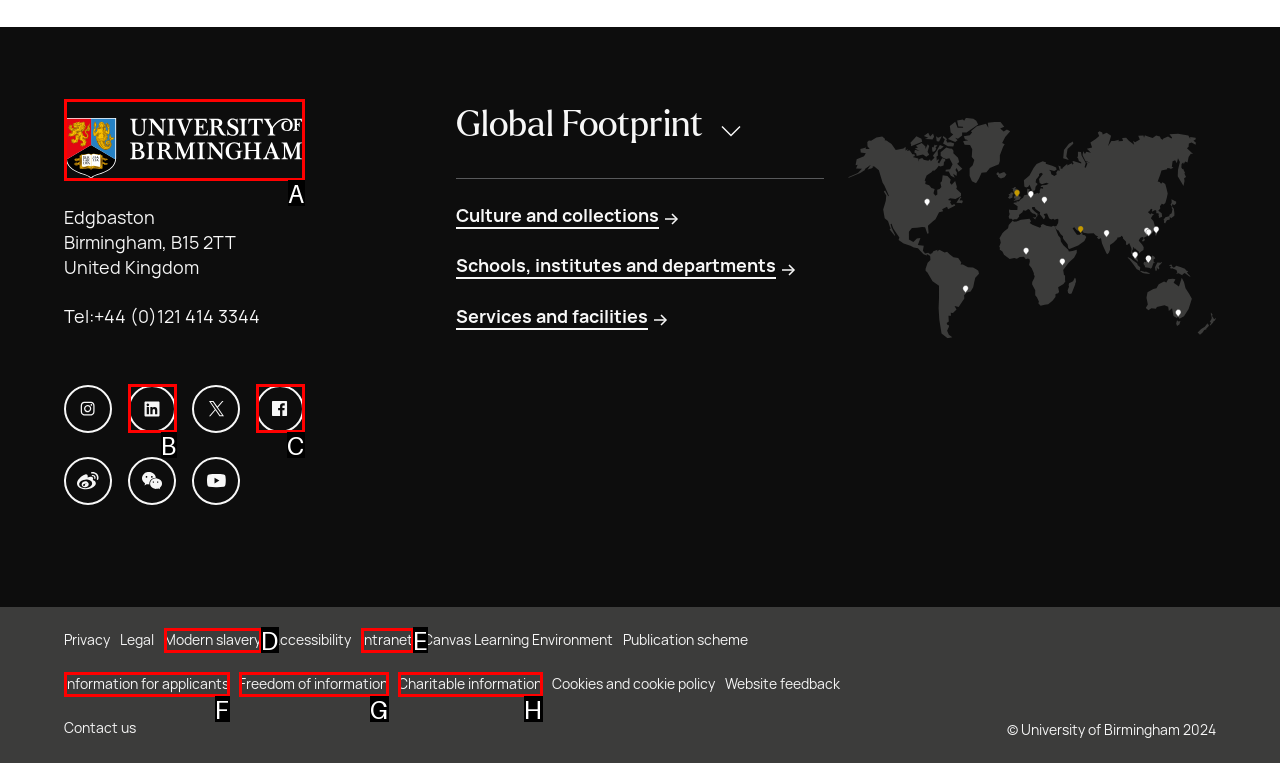Identify the UI element that corresponds to this description: Intranet
Respond with the letter of the correct option.

E